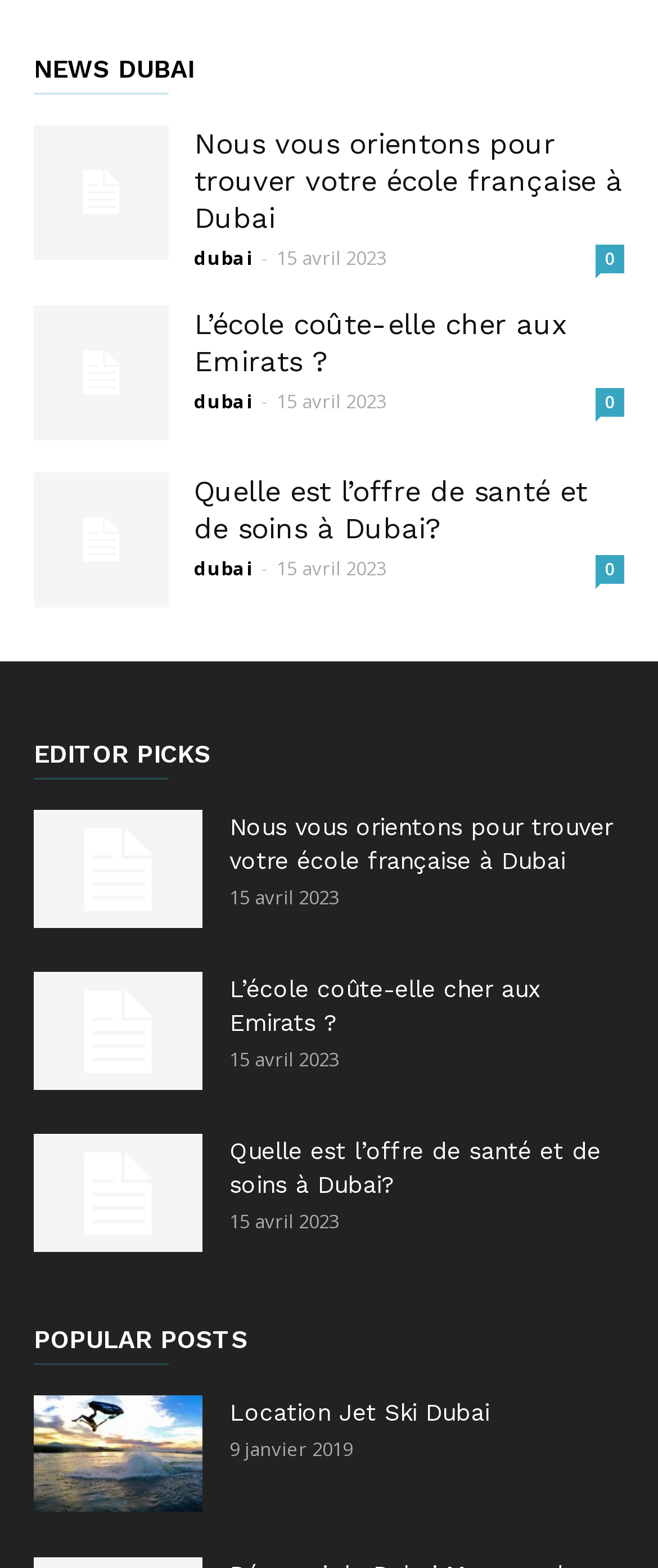What are the three articles listed under 'EDITOR PICKS'?
Utilize the information in the image to give a detailed answer to the question.

Under the 'EDITOR PICKS' section, there are three articles listed, which are 'Nous vous orientons pour trouver votre école française à Dubai', 'L’école coûte-elle cher aux Emirats?', and 'Quelle est l’offre de santé et de soins à Dubai?'.